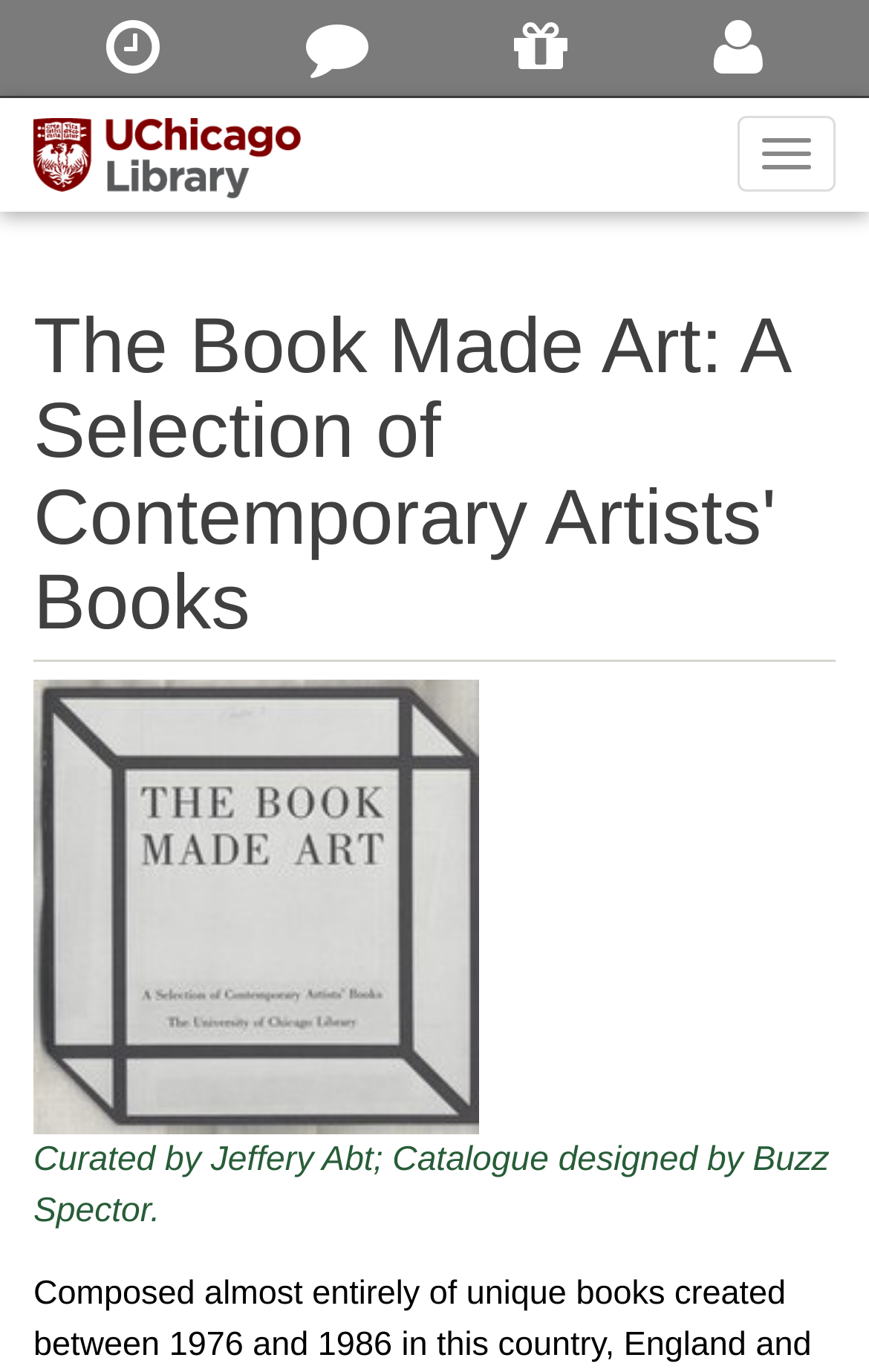Answer the question below using just one word or a short phrase: 
What is the purpose of the 'Toggle navigation' button?

To expand or collapse navigation